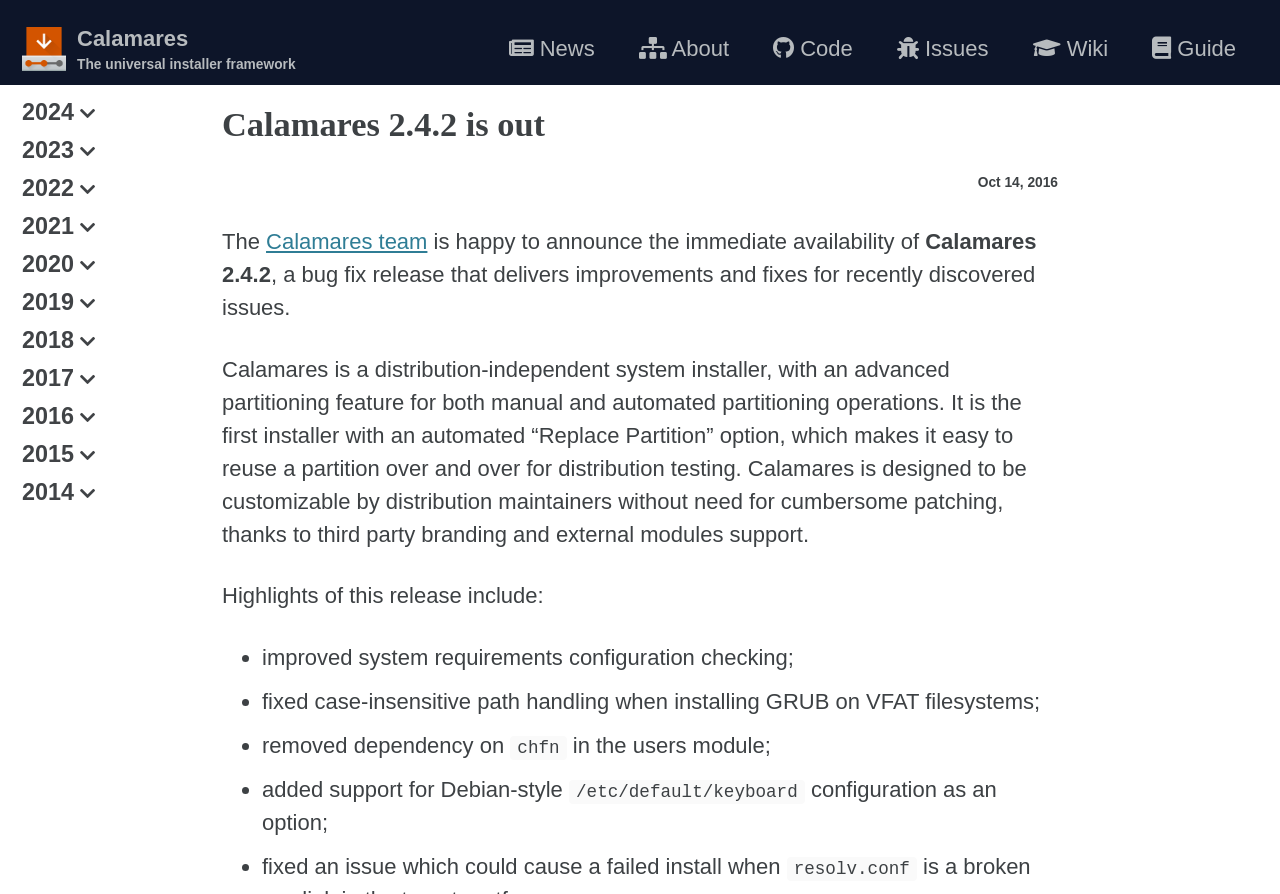Locate the bounding box coordinates of the UI element described by: "Calamares The universal installer framework". Provide the coordinates as four float numbers between 0 and 1, formatted as [left, top, right, bottom].

[0.06, 0.025, 0.231, 0.085]